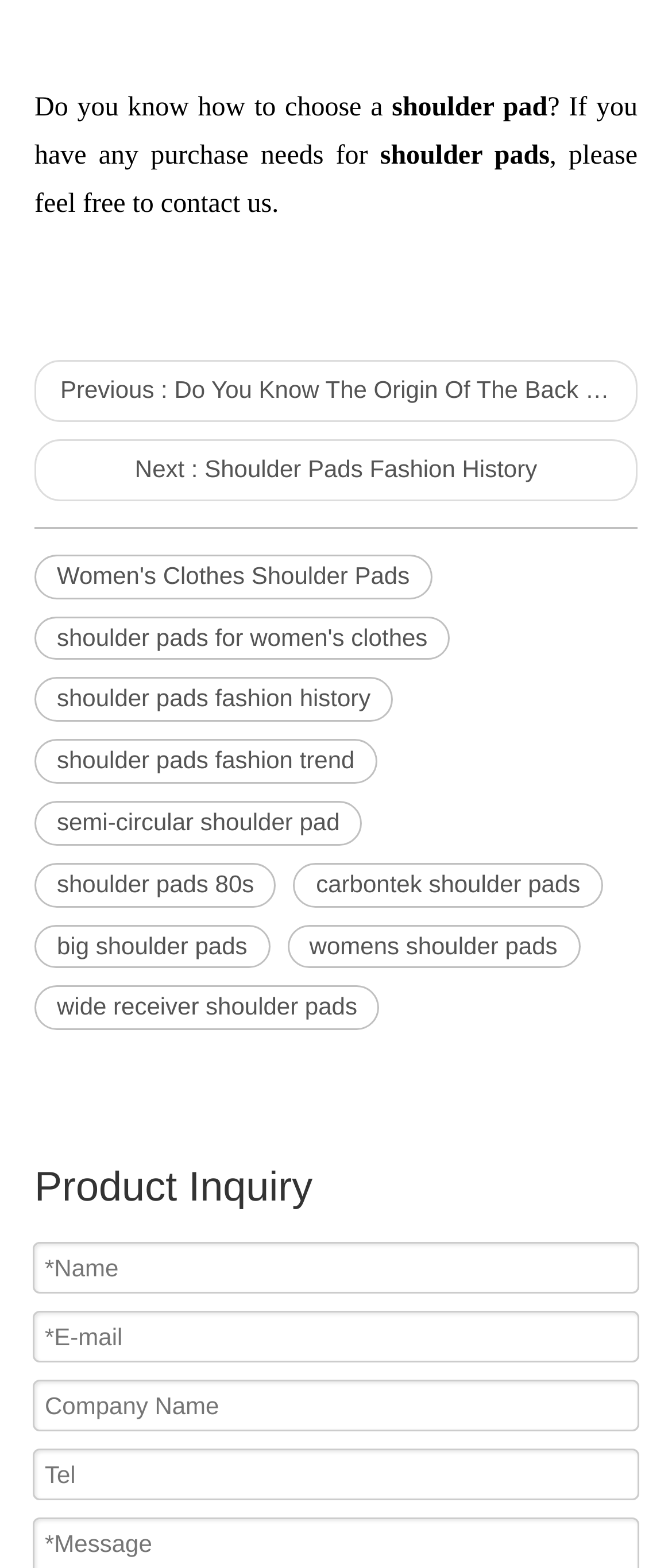Find the bounding box coordinates of the element you need to click on to perform this action: 'click on 'Women's Clothes Shoulder Pads' link'. The coordinates should be represented by four float values between 0 and 1, in the format [left, top, right, bottom].

[0.051, 0.353, 0.643, 0.382]